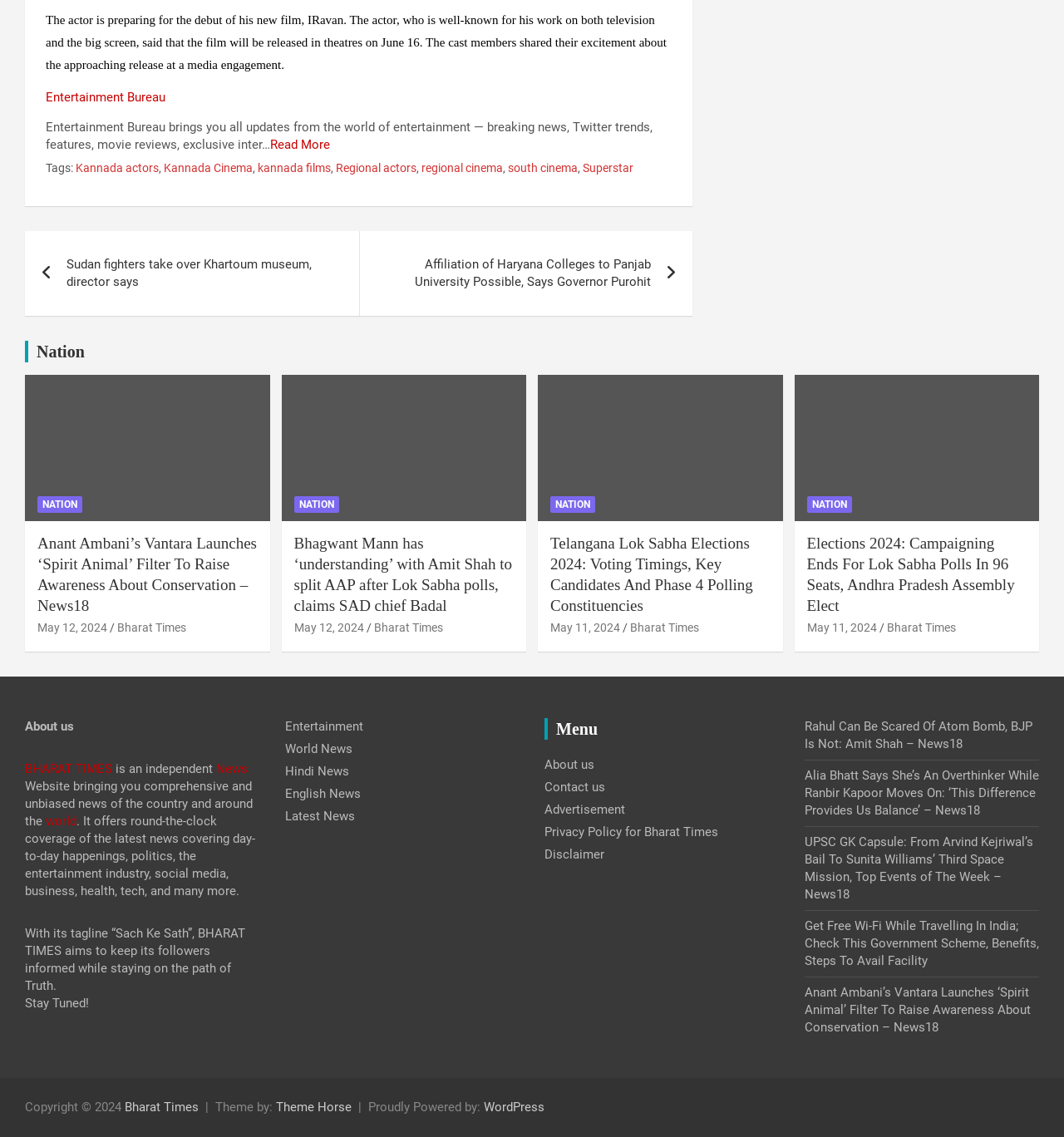What is the date of the article 'Anant Ambani’s Vantara Launches ‘Spirit Animal’ Filter To Raise Awareness About Conservation – News18'?
Carefully analyze the image and provide a thorough answer to the question.

The date of the article 'Anant Ambani’s Vantara Launches ‘Spirit Animal’ Filter To Raise Awareness About Conservation – News18' can be found next to the article title, which is mentioned as 'May 12, 2024'.